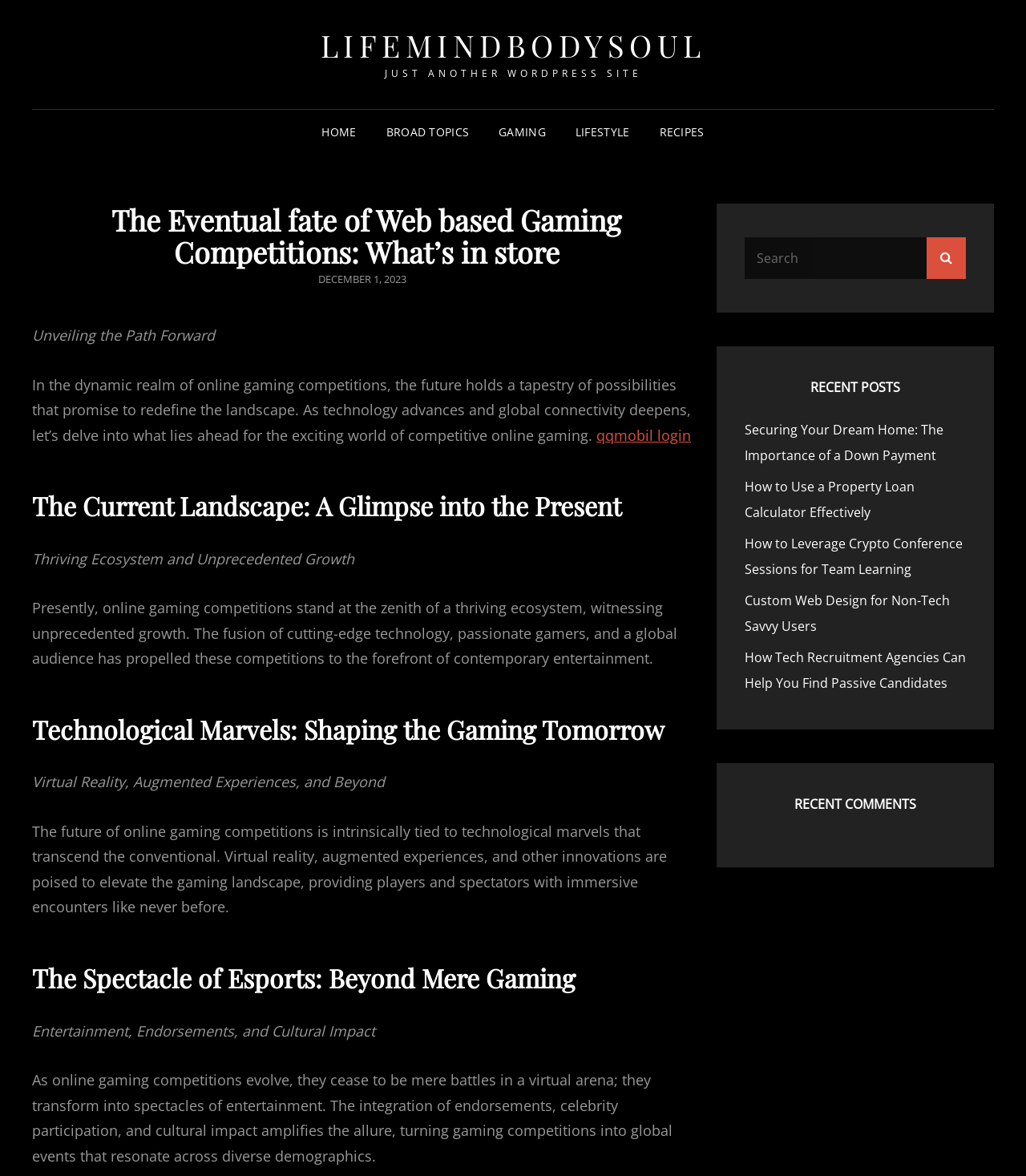Please give a concise answer to this question using a single word or phrase: 
What is the topic of the main article?

Online gaming competitions